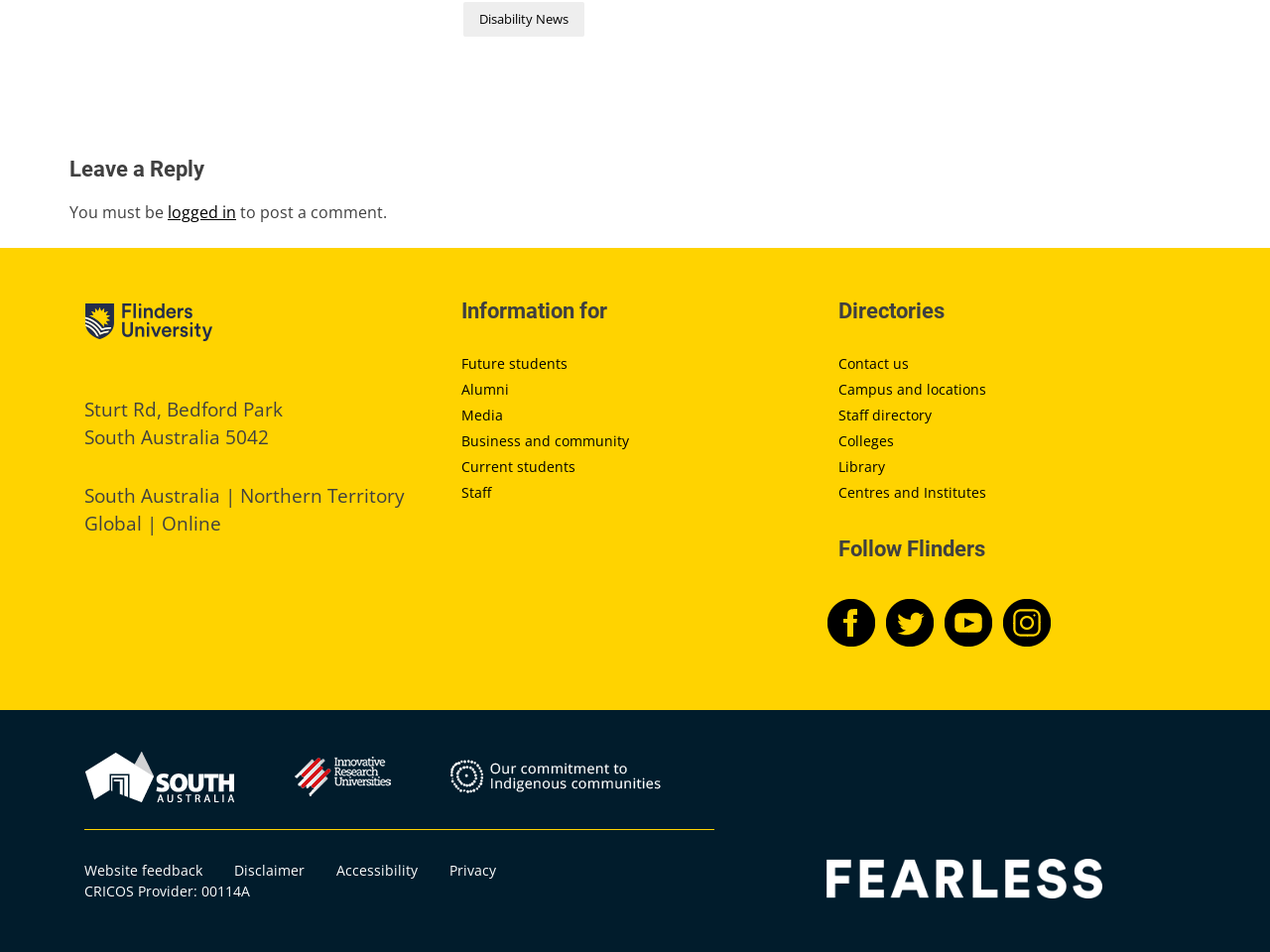What is the CRICOS provider number of the university?
Using the visual information from the image, give a one-word or short-phrase answer.

00114A